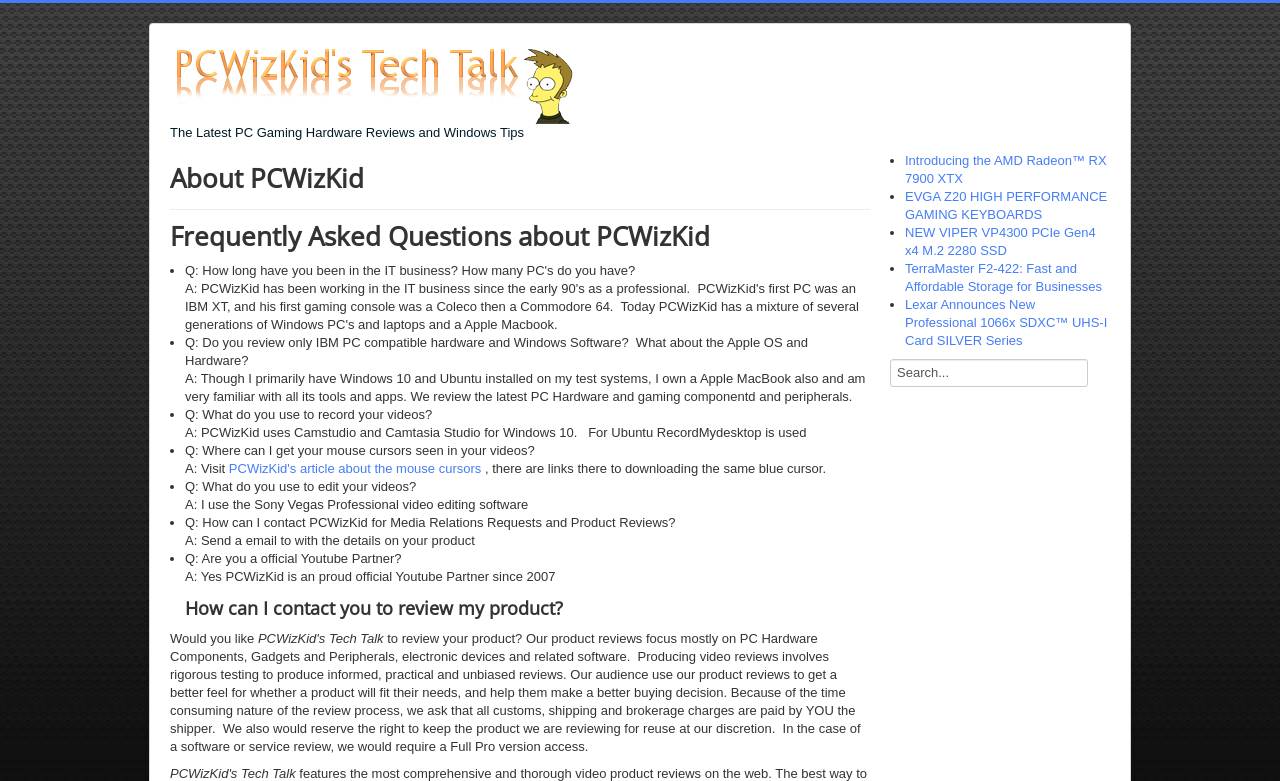Answer the following query with a single word or phrase:
What is the name of the video recording software used by PCWizKid for Ubuntu?

RecordMydesktop